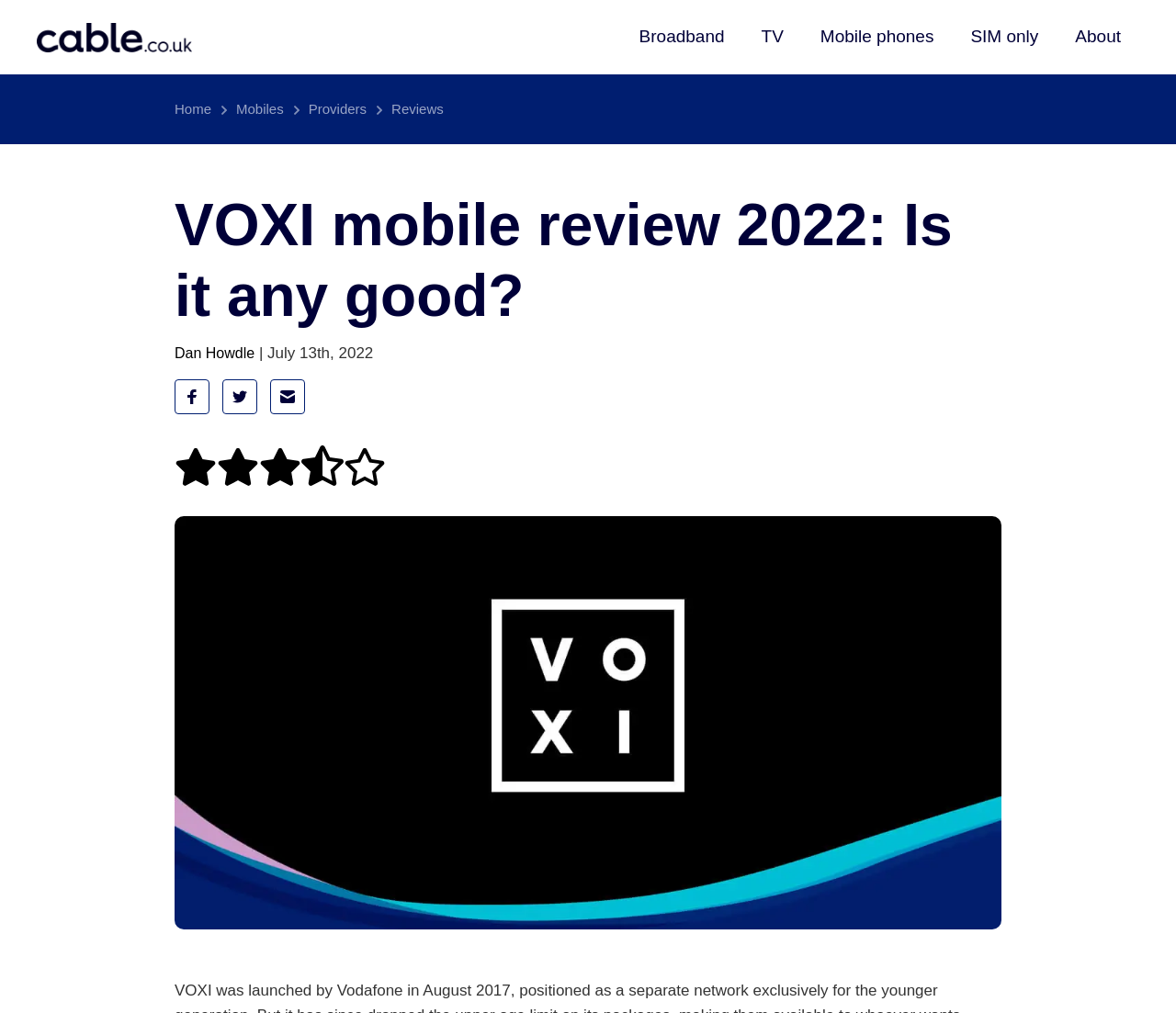Please find the bounding box coordinates of the clickable region needed to complete the following instruction: "Click the 'Home' link". The bounding box coordinates must consist of four float numbers between 0 and 1, i.e., [left, top, right, bottom].

[0.148, 0.1, 0.18, 0.115]